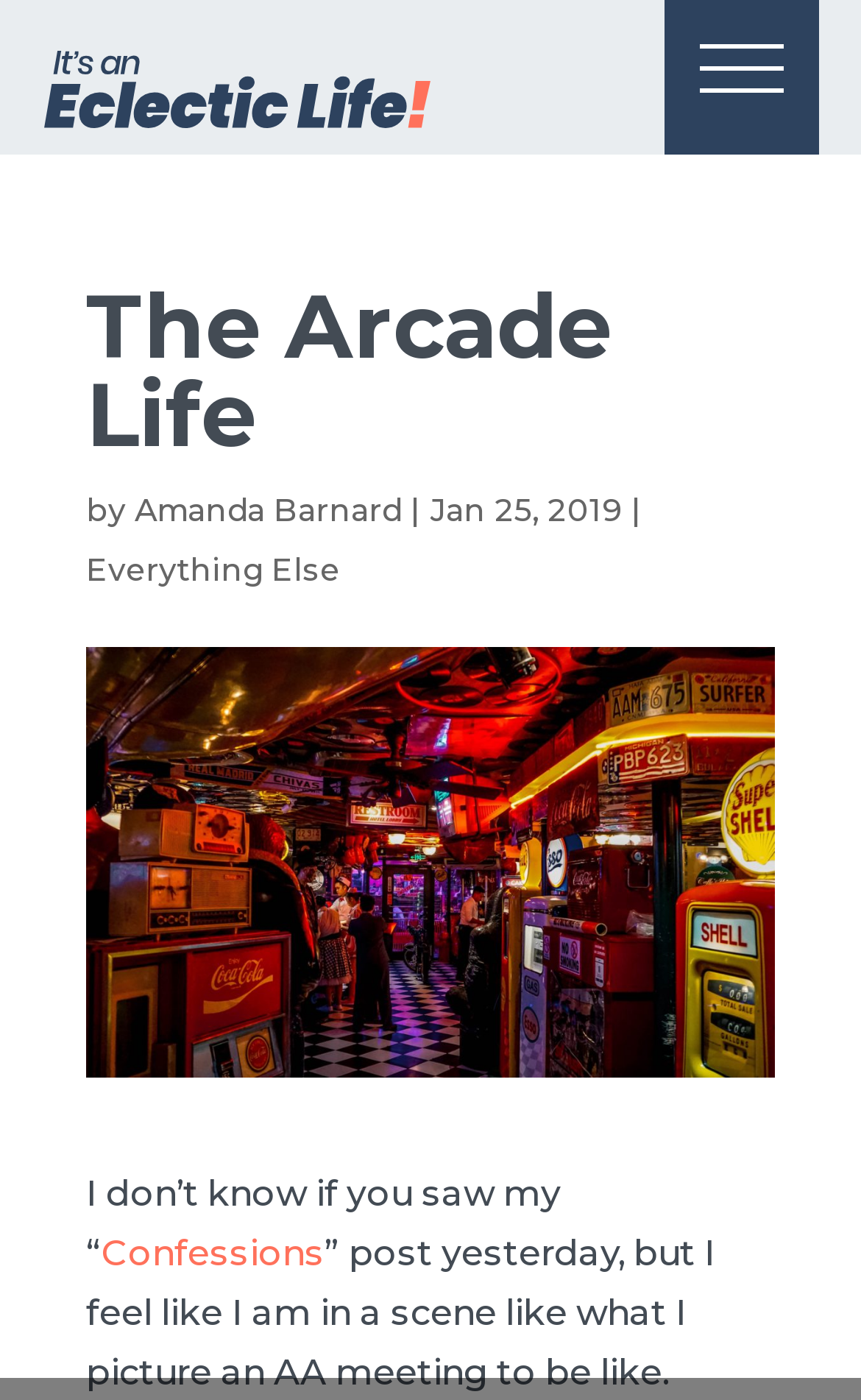What is the date of the post?
Please provide a single word or phrase in response based on the screenshot.

Jan 25, 2019